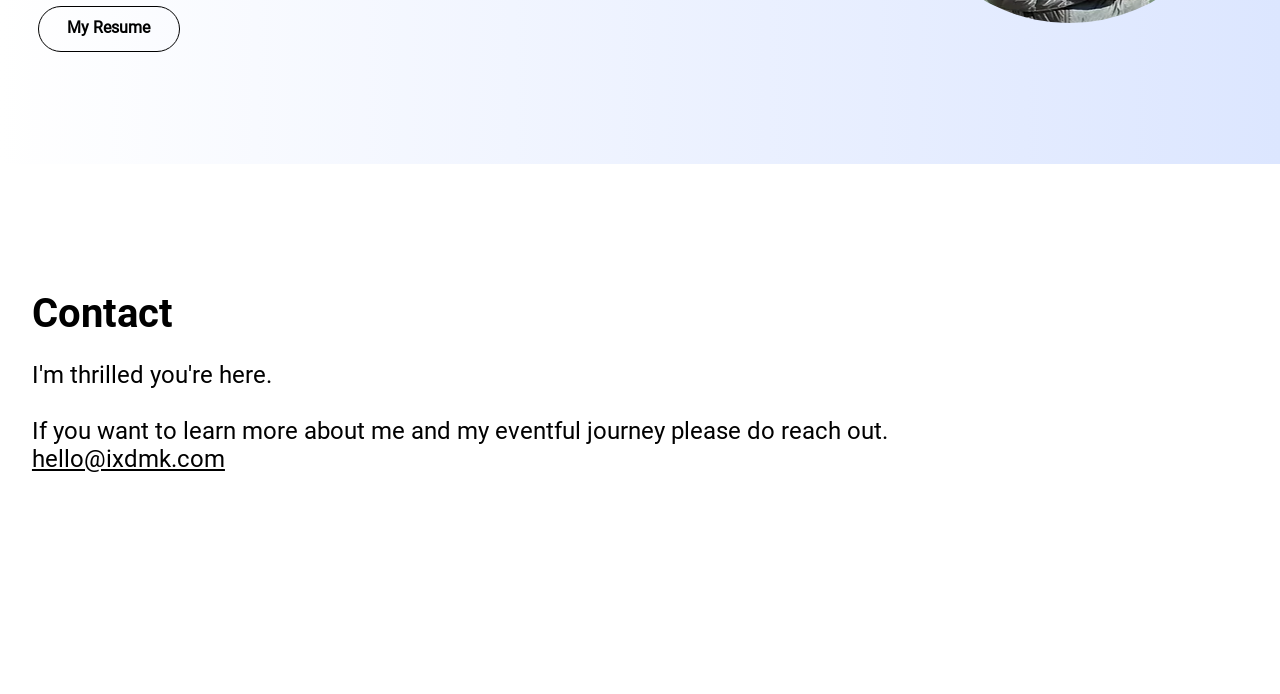Use a single word or phrase to answer the question:
What is the layout element at the bottom of the page?

LayoutTable